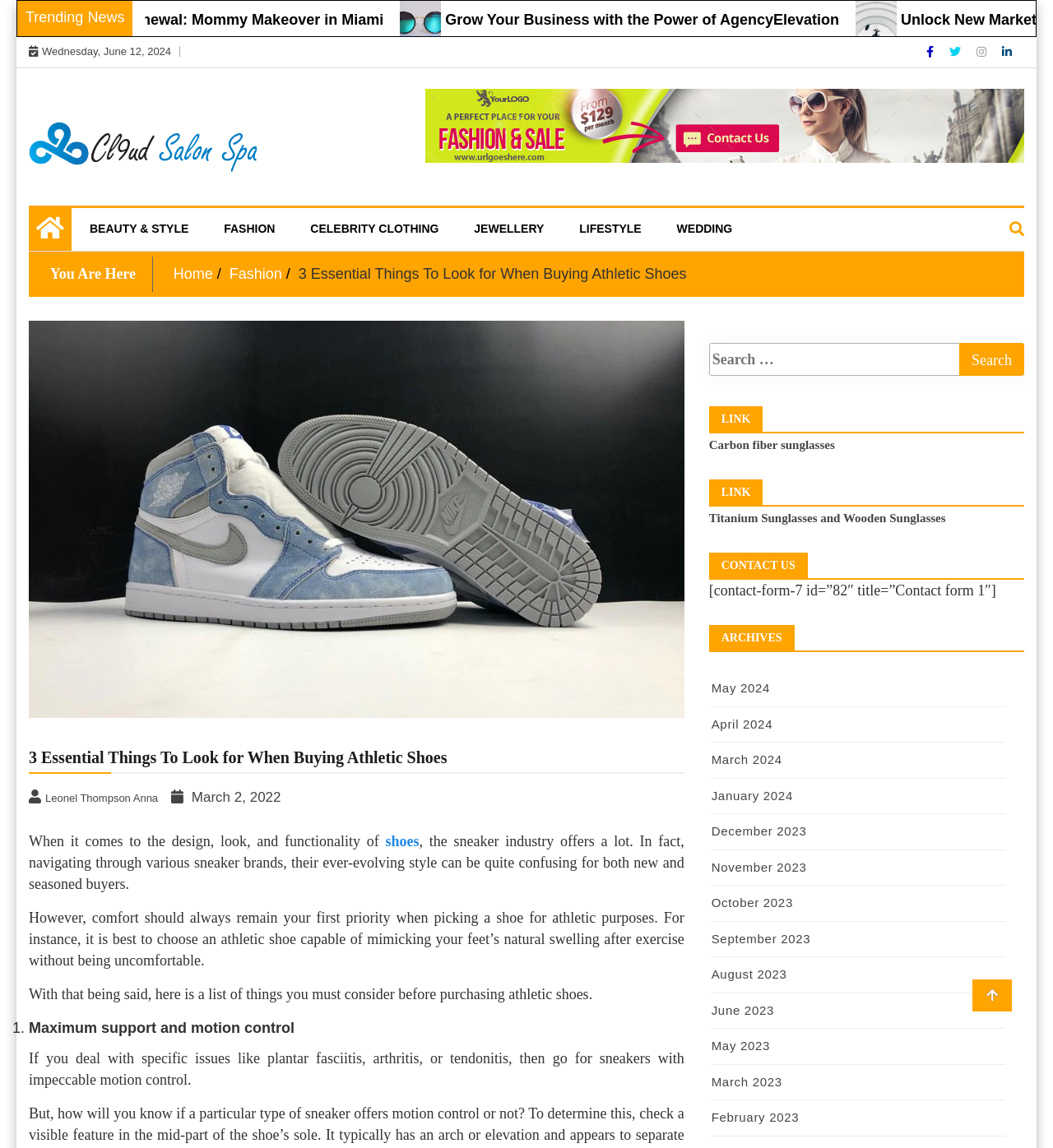Using the format (top-left x, top-left y, bottom-right x, bottom-right y), provide the bounding box coordinates for the described UI element. All values should be floating point numbers between 0 and 1: parent_node: Skip to content

[0.923, 0.853, 0.961, 0.881]